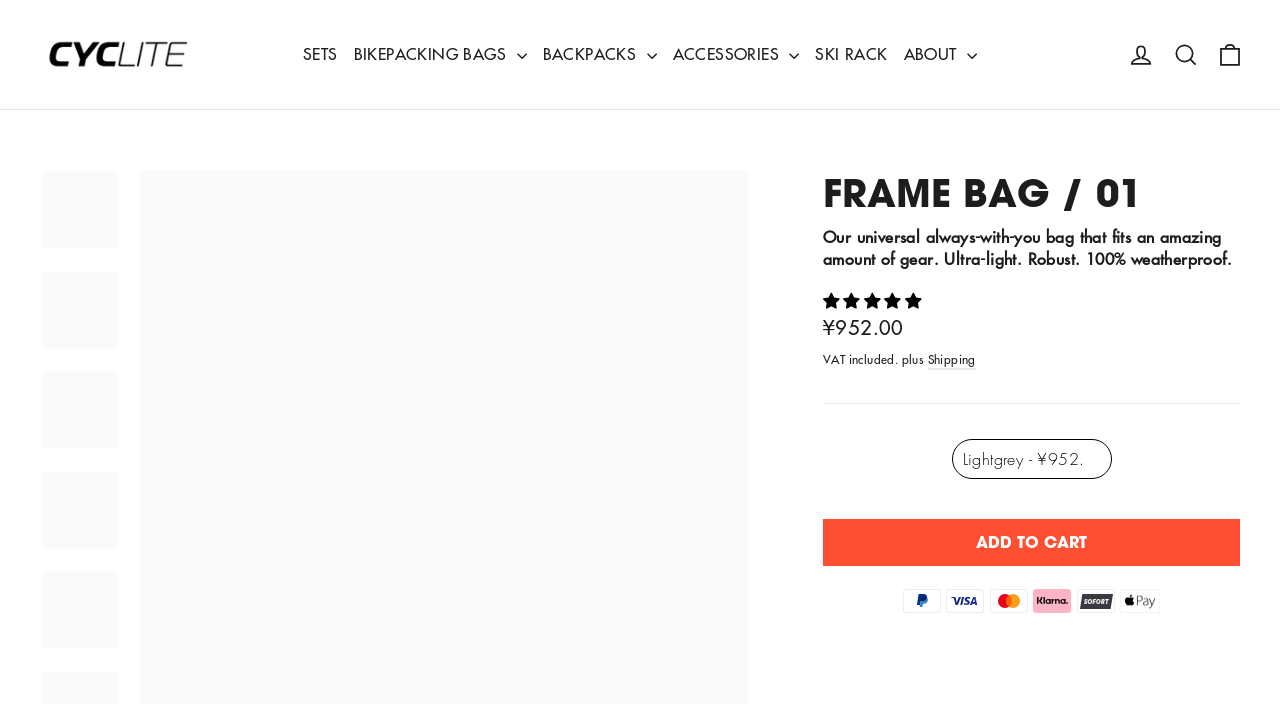What is the rating of the FRAME BAG? Based on the image, give a response in one word or a short phrase.

4.89 stars